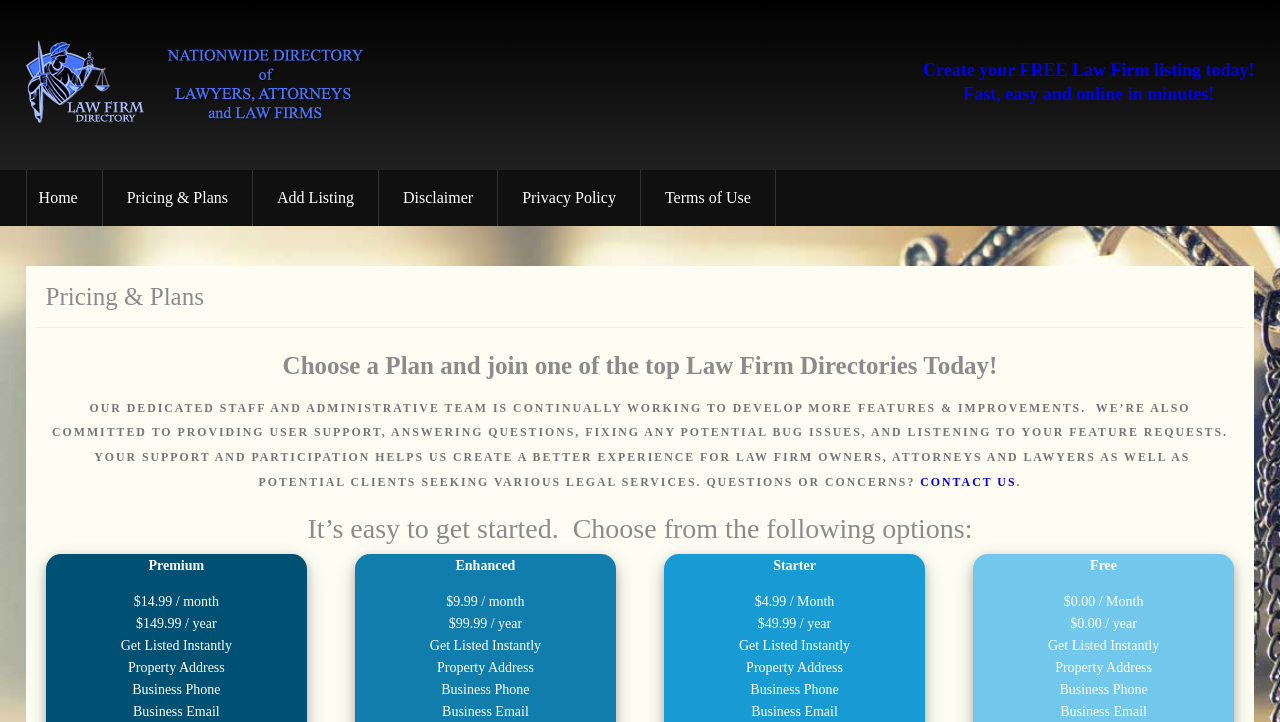Highlight the bounding box coordinates of the element that should be clicked to carry out the following instruction: "Choose Premium plan". The coordinates must be given as four float numbers ranging from 0 to 1, i.e., [left, top, right, bottom].

[0.116, 0.773, 0.16, 0.793]